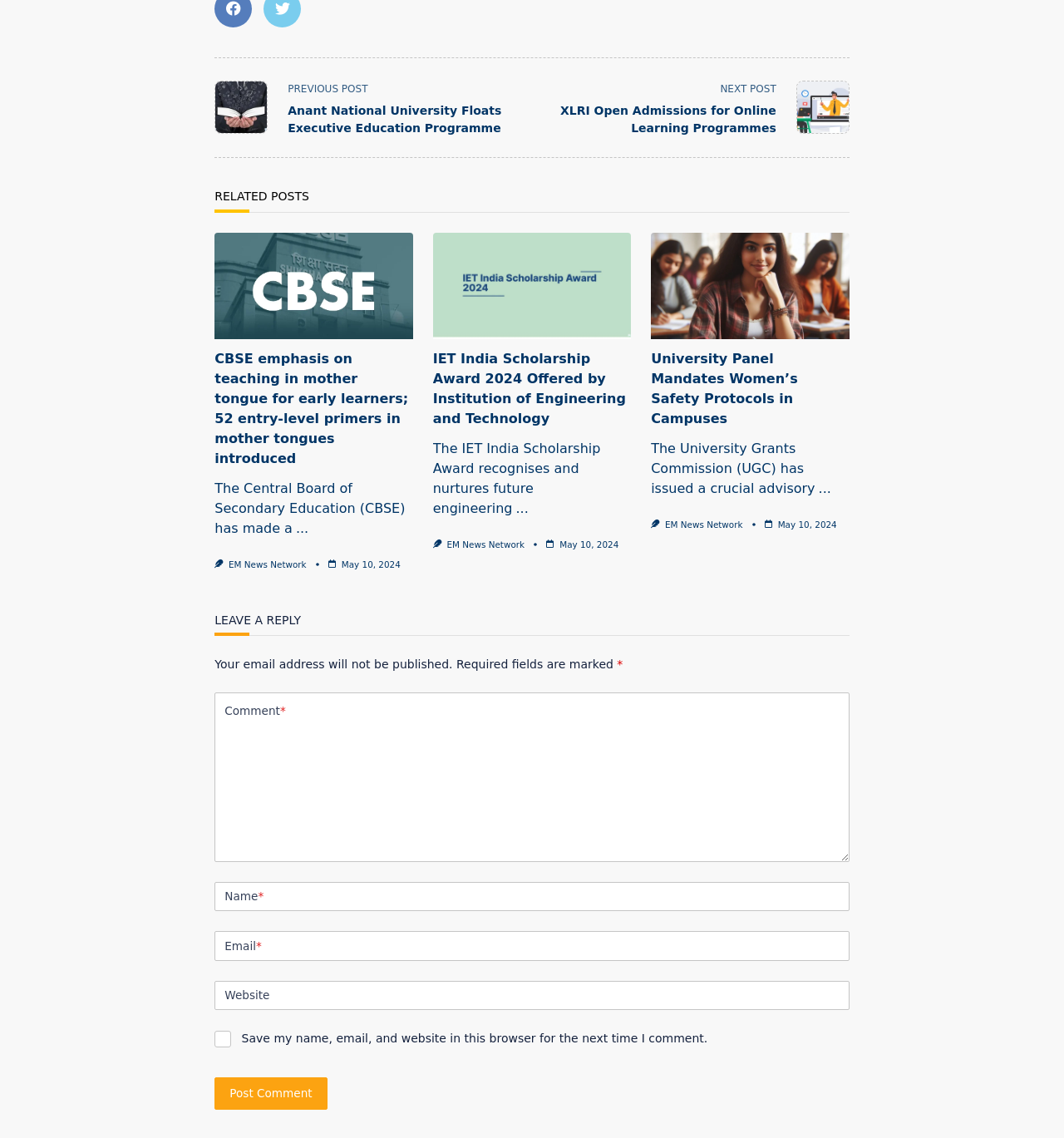Find the bounding box coordinates for the area you need to click to carry out the instruction: "Leave a reply by typing in the 'Comment' field". The coordinates should be four float numbers between 0 and 1, indicated as [left, top, right, bottom].

[0.202, 0.608, 0.798, 0.757]